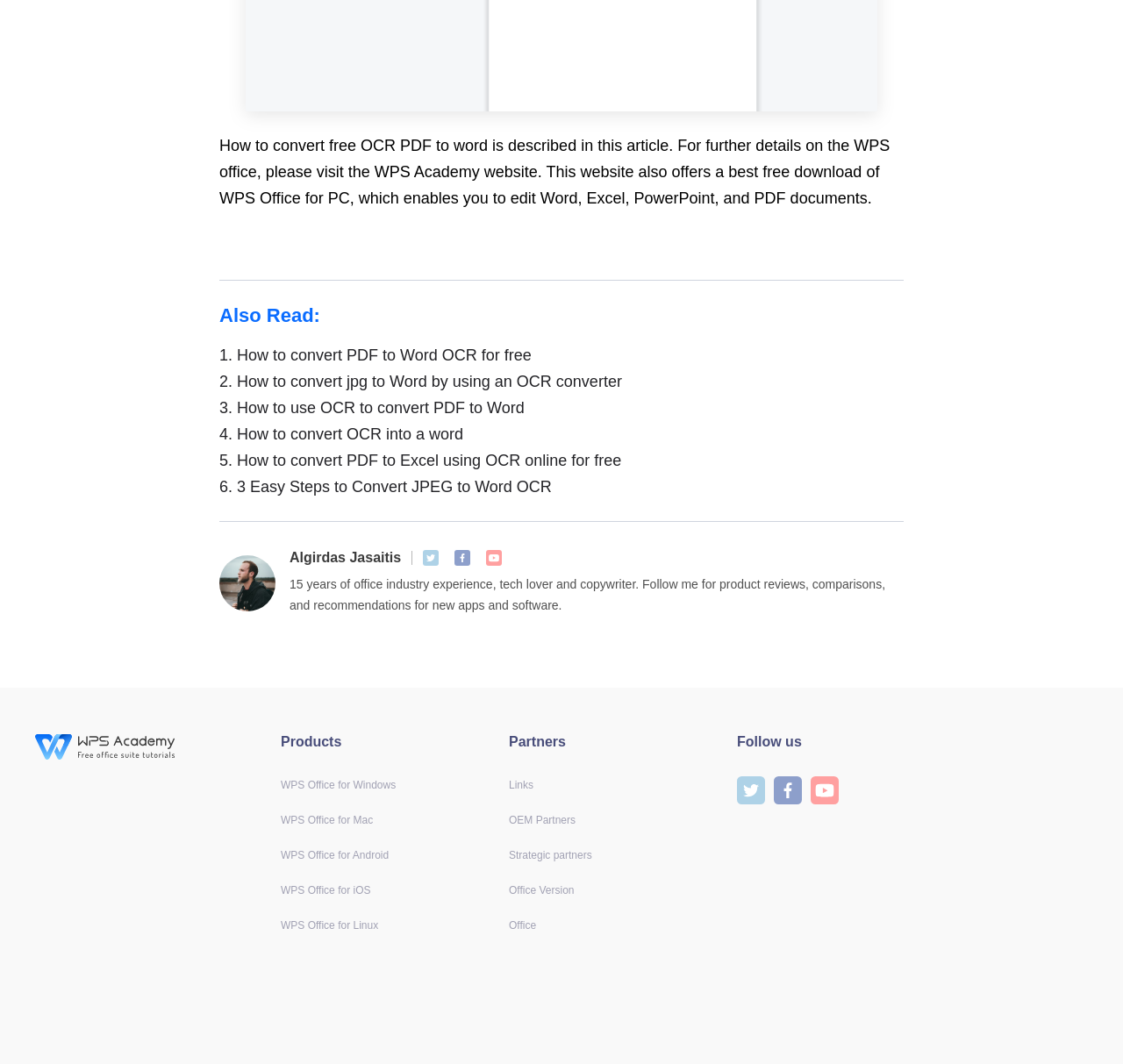Give a concise answer using one word or a phrase to the following question:
How many links are there in the webpage?

15